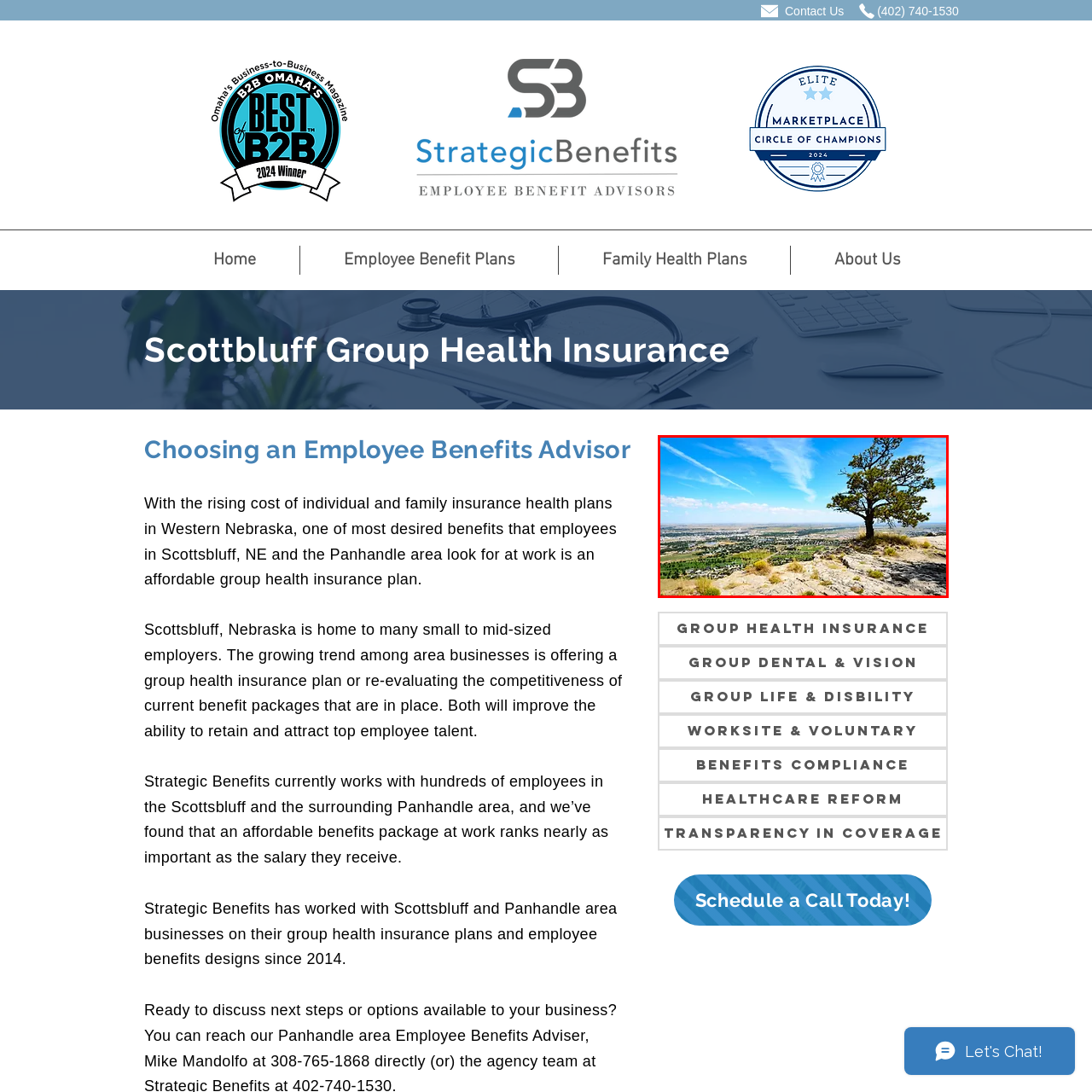Inspect the image surrounded by the red border and give a one-word or phrase answer to the question:
What is the landscape characterized by?

Rugged